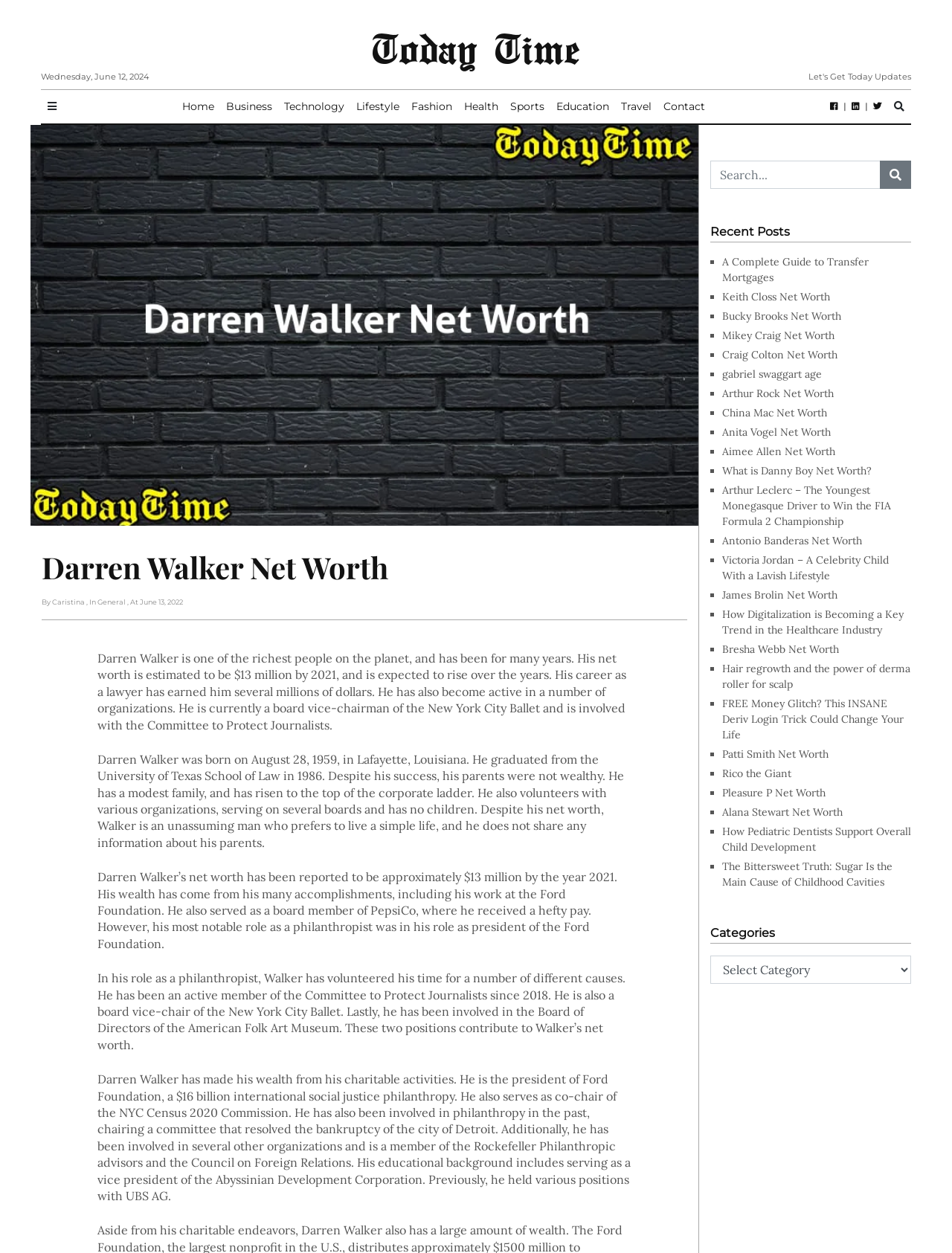Provide an in-depth caption for the elements present on the webpage.

This webpage is about Darren Walker, a wealthy individual with a net worth of $13 million. At the top of the page, there is a horizontal separator line, followed by a button with an icon, and then a series of links to different sections of the website, including "Home", "Business", "Technology", and others. 

Below these links, there is a header section with the title "Darren Walker Net Worth" and some additional text, including the author's name and the date of publication. 

The main content of the page is divided into four paragraphs, each describing a different aspect of Darren Walker's life and career. The first paragraph provides an overview of his net worth and career as a lawyer. The second paragraph discusses his early life and education. The third paragraph focuses on his philanthropic activities, including his role as president of the Ford Foundation. The fourth paragraph mentions his involvement in various organizations and his educational background.

On the right side of the page, there is a search bar with a button and a textbox. Below the search bar, there is a heading "Recent Posts" followed by a list of links to other articles, each marked with a bullet point. The list includes articles about various celebrities and their net worth, as well as some general topics like digitalization in the healthcare industry and hair regrowth.